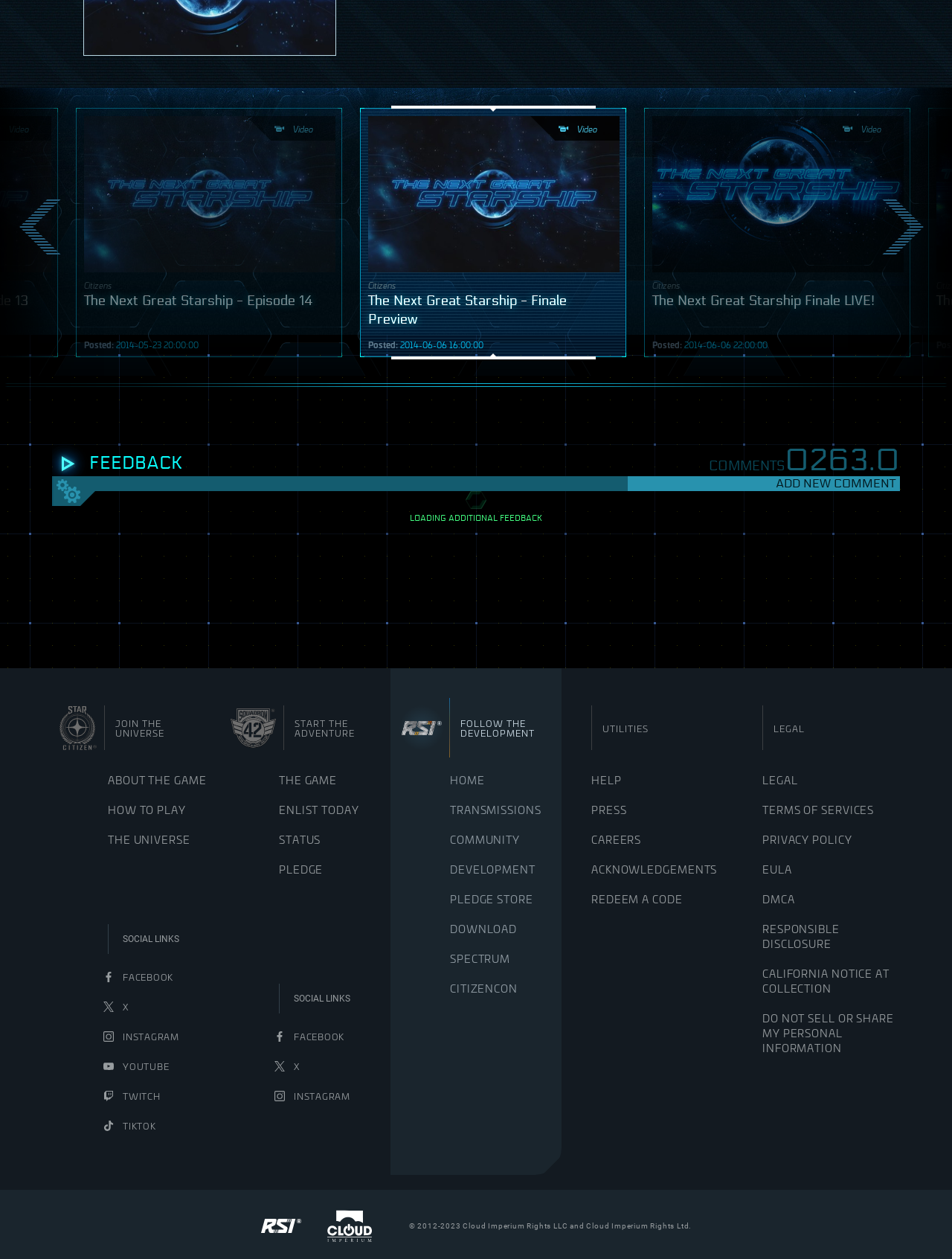Locate the bounding box coordinates of the clickable region to complete the following instruction: "Click on the 'ADD NEW COMMENT' link."

[0.659, 0.378, 0.945, 0.39]